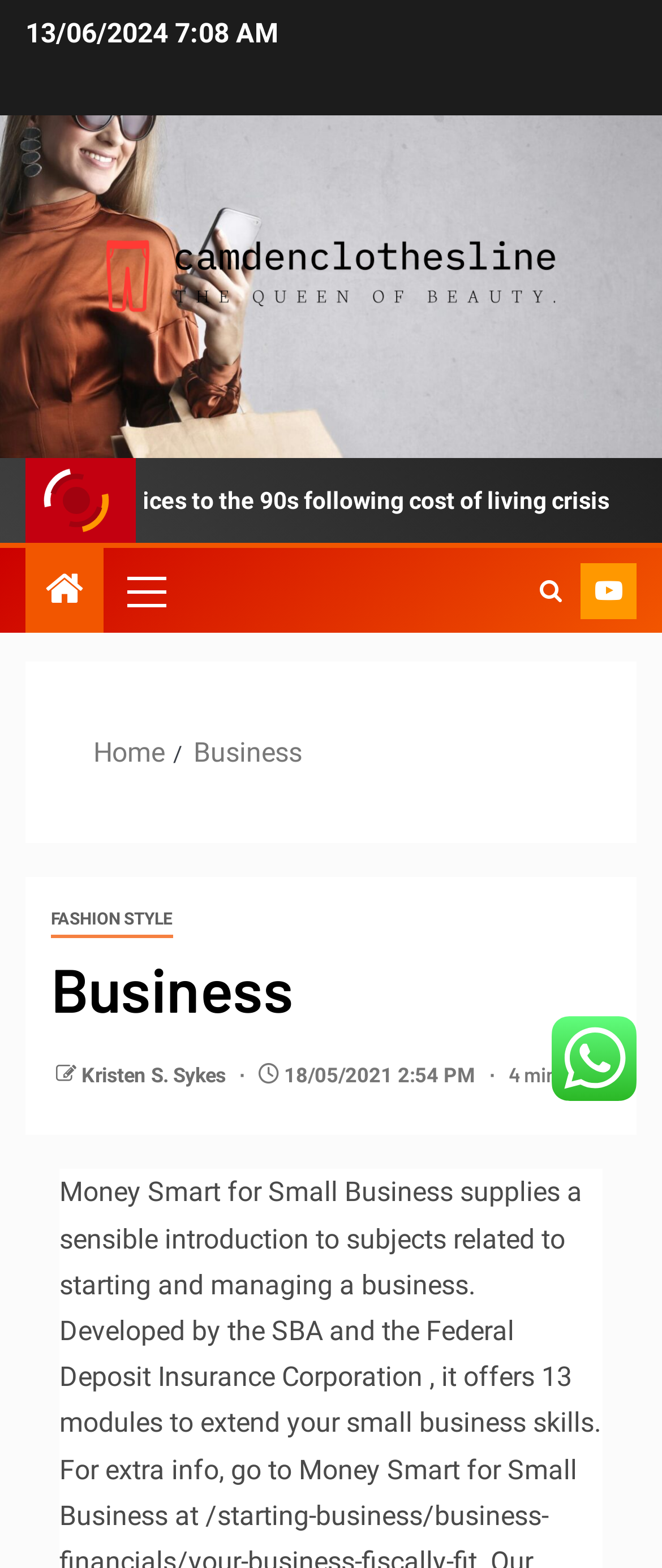Highlight the bounding box coordinates of the element that should be clicked to carry out the following instruction: "click on the camdenclothesline logo". The coordinates must be given as four float numbers ranging from 0 to 1, i.e., [left, top, right, bottom].

[0.038, 0.133, 0.962, 0.233]